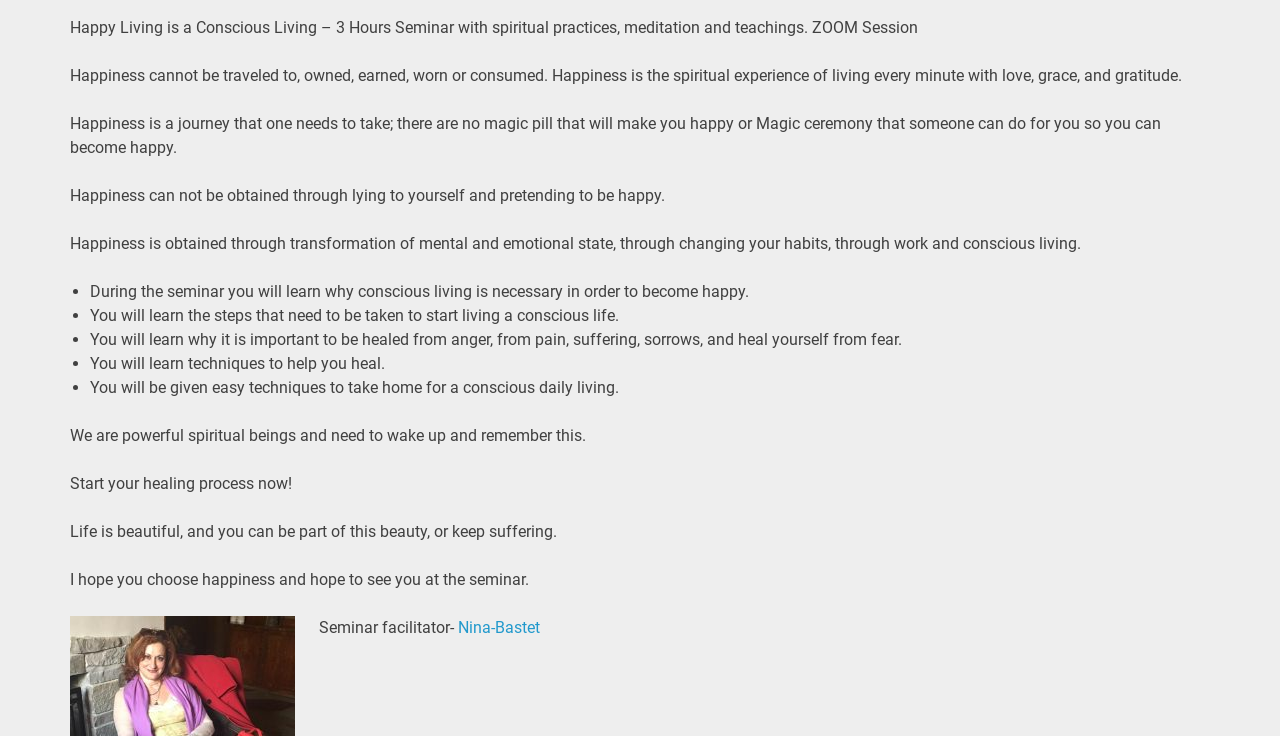Please answer the following question using a single word or phrase: 
Who is the facilitator of the seminar?

Nina-Bastet